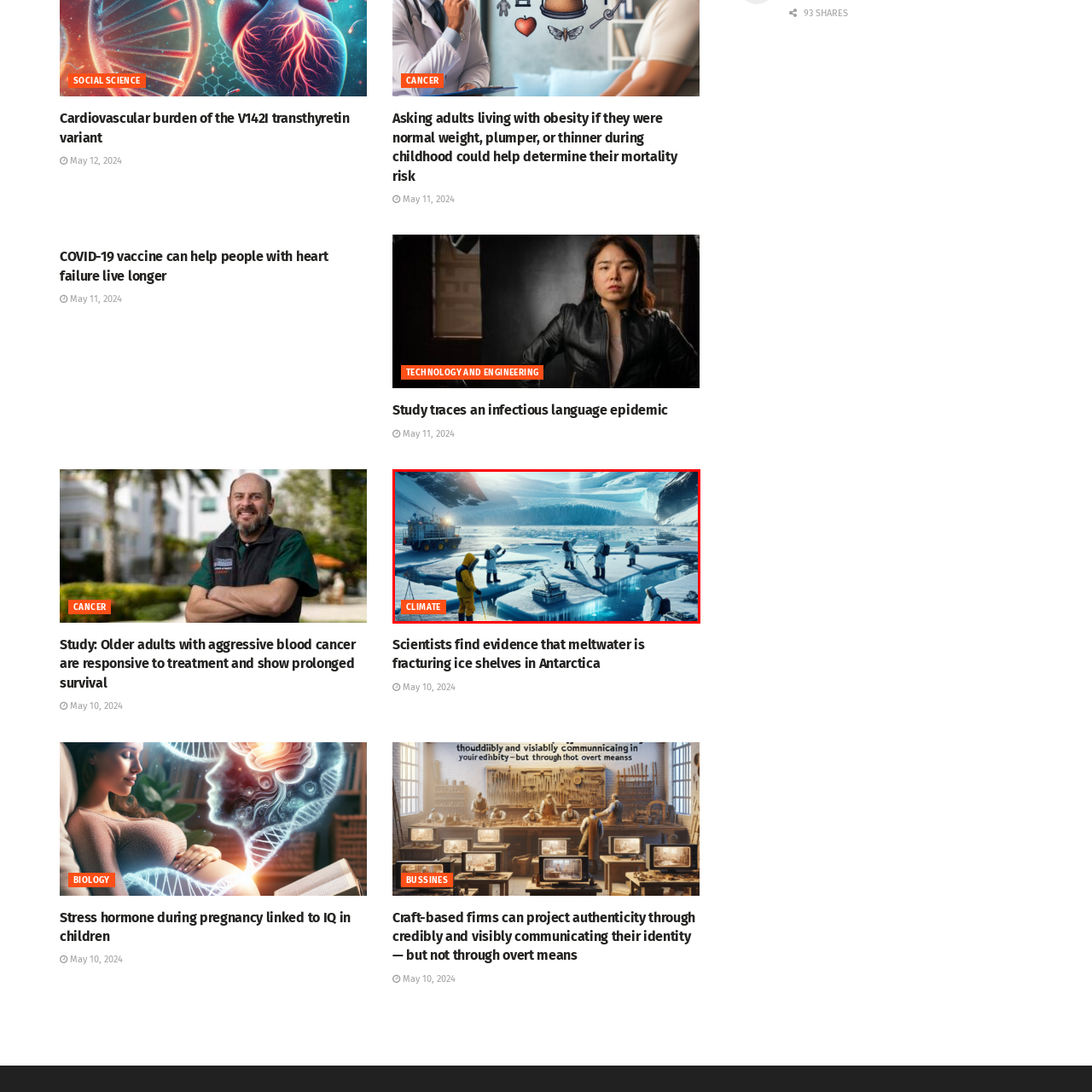What is the purpose of the research vehicle?  
Please examine the image enclosed within the red bounding box and provide a thorough answer based on what you observe in the image.

The research vehicle is parked in the background, suggesting that it is being used as part of a collaborative and technologically advanced effort to study the environment, likely in relation to climate change.